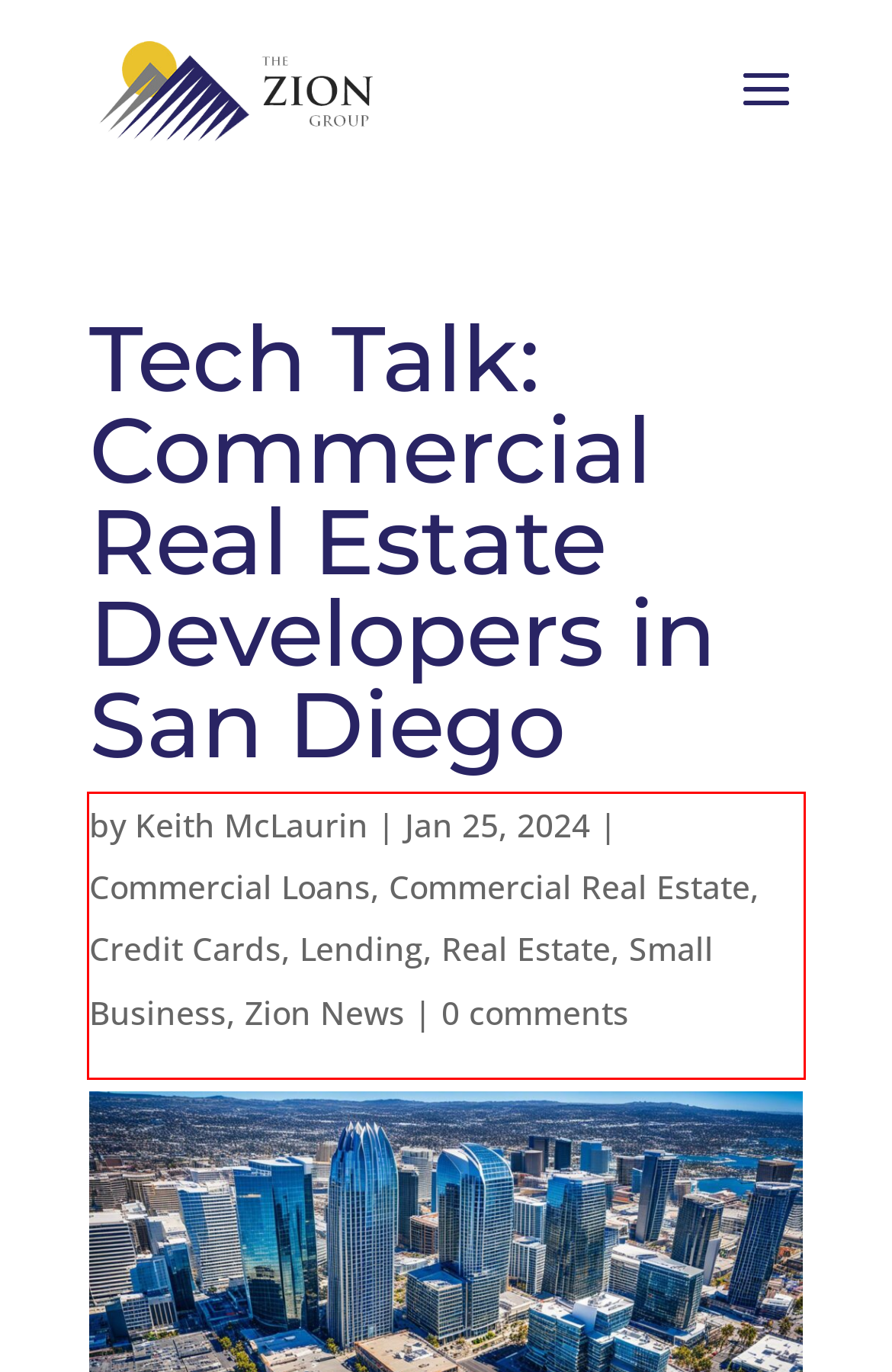Given a screenshot of a webpage, identify the red bounding box and perform OCR to recognize the text within that box.

by Keith McLaurin | Jan 25, 2024 | Commercial Loans, Commercial Real Estate, Credit Cards, Lending, Real Estate, Small Business, Zion News | 0 comments